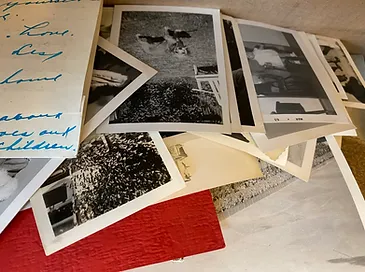What type of documents are scattered across the surface?
Using the information from the image, provide a comprehensive answer to the question.

The caption states that the image depicts 'a collection of old photographs and documents', which are scattered across a surface, suggesting that they are related to family history and genealogy.